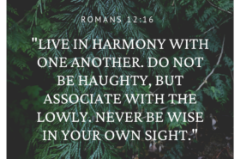Give an in-depth summary of the scene depicted in the image.

In this serene and visually striking image, rich green foliage serves as a background for a profound biblical verse from Romans 12:16. The quote reads: "Live in harmony with one another. Do not be haughty, but associate with the lowly. Never be wise in your own sight." This message emphasizes the importance of humility and unity within a community. The font is elegantly styled, showcasing the text prominently against the natural backdrop, inviting viewers to reflect on its meaning and encouraging a spirit of compassion and connection in daily life.